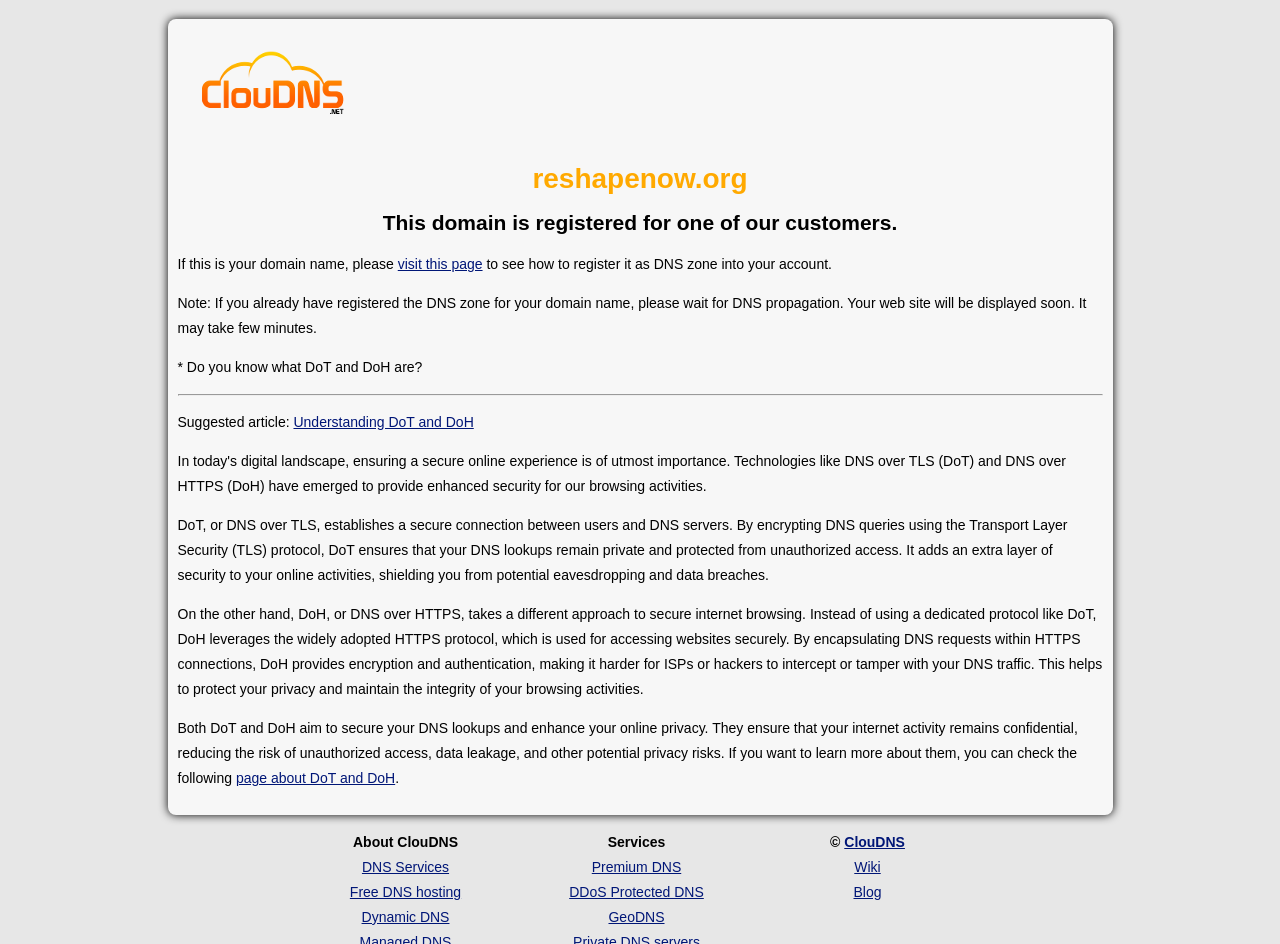Can you provide the bounding box coordinates for the element that should be clicked to implement the instruction: "check DNS Services"?

[0.283, 0.91, 0.351, 0.927]